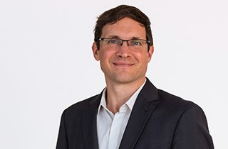Break down the image and provide a full description, noting any significant aspects.

The image features a professional-looking individual dressed in a dark blazer over a white shirt, smiling confidently against a clean, light background. This portrait captures an approachable demeanor, suggesting a role that likely involves leadership or expertise. The individual’s glasses and neat hairstyle further contribute to a polished impression, indicating an academic or professional environment, perhaps related to fields in innovation, research, or education. This visual representation aligns well with themes of teaching and advanced scientific inquiry, reflecting the values of professionalism and knowledge in those areas.